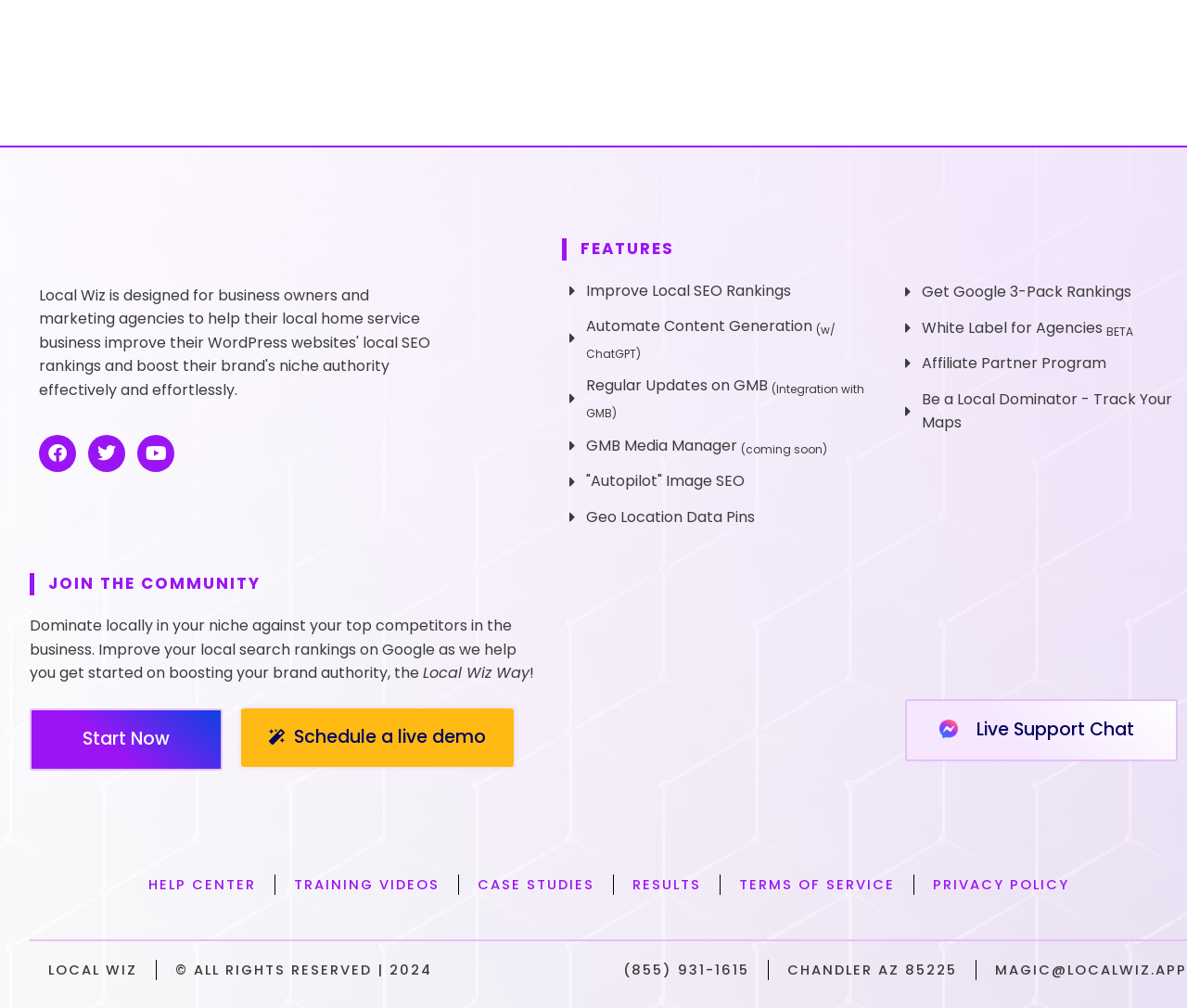Please identify the bounding box coordinates of the element I need to click to follow this instruction: "Start now with Local Wiz".

[0.025, 0.703, 0.188, 0.764]